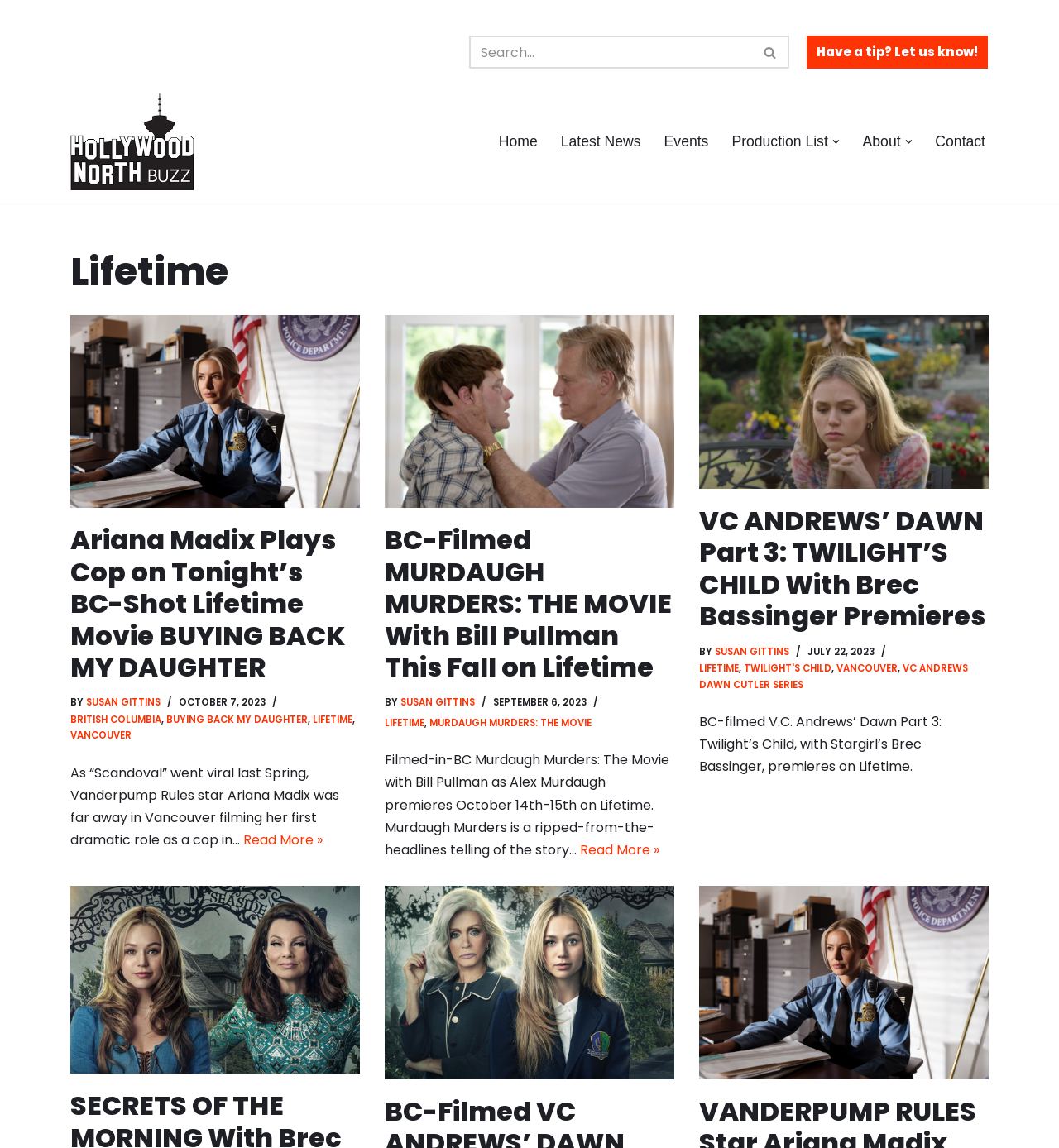What is the name of the website?
Look at the screenshot and respond with one word or a short phrase.

Hollywood North Buzz